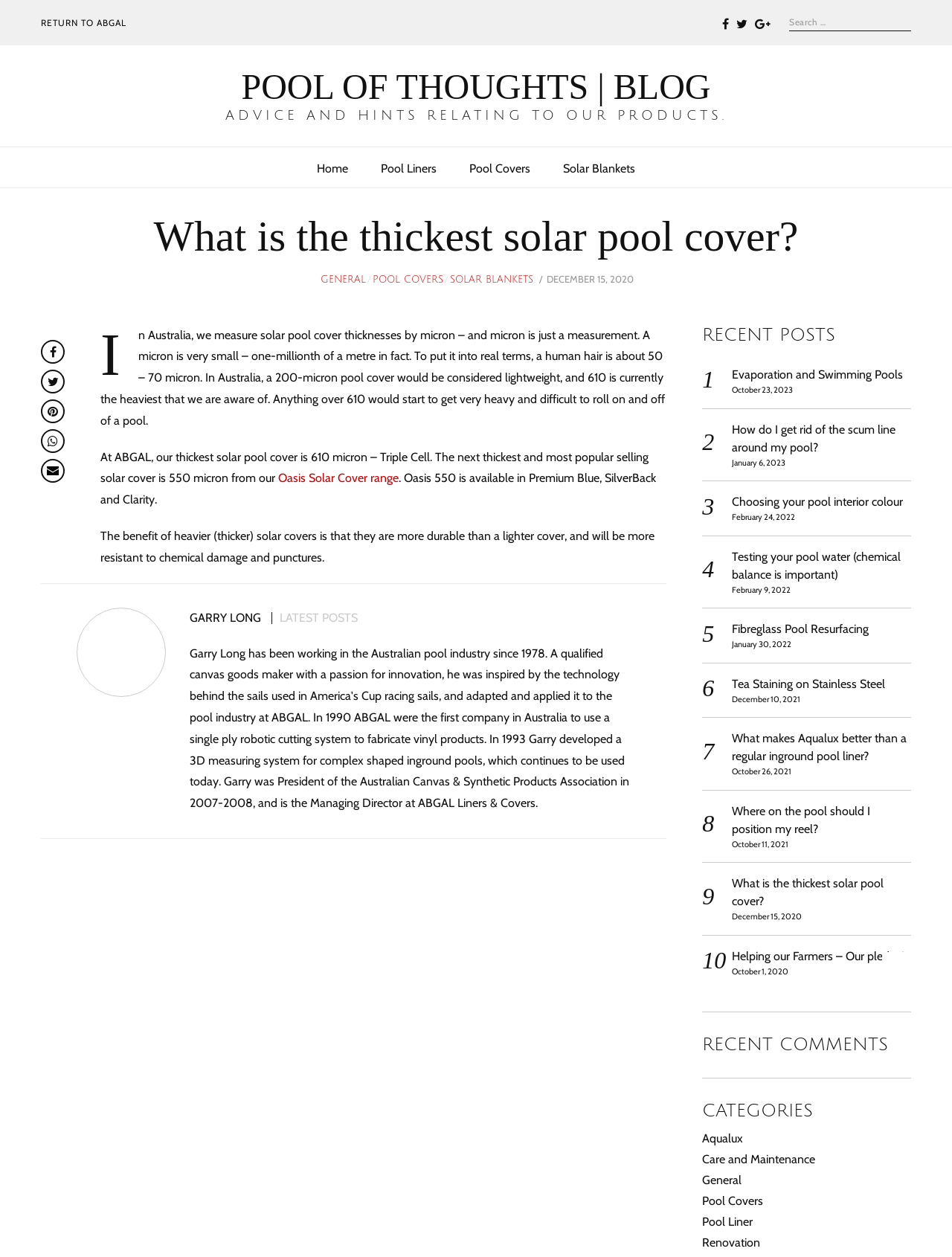What is the name of the author of the blog post?
Please provide a single word or phrase in response based on the screenshot.

GARRY LONG